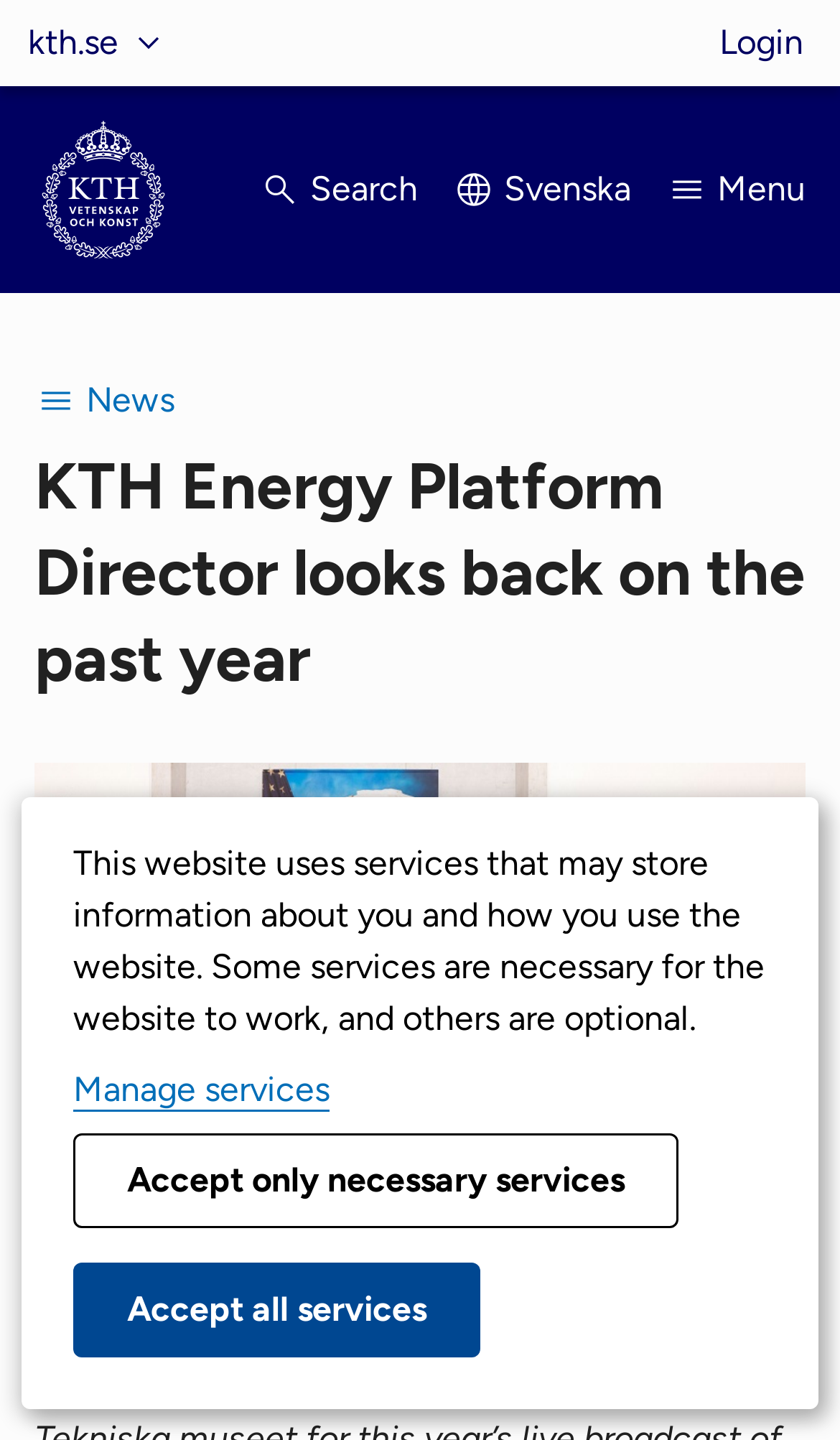What is the topic of the news article?
Please provide a comprehensive answer based on the contents of the image.

I determined the topic of the news article by reading the heading 'KTH Energy Platform Director looks back on the past year' which suggests that the article is about the KTH Energy Platform Director's reflection on the past year.